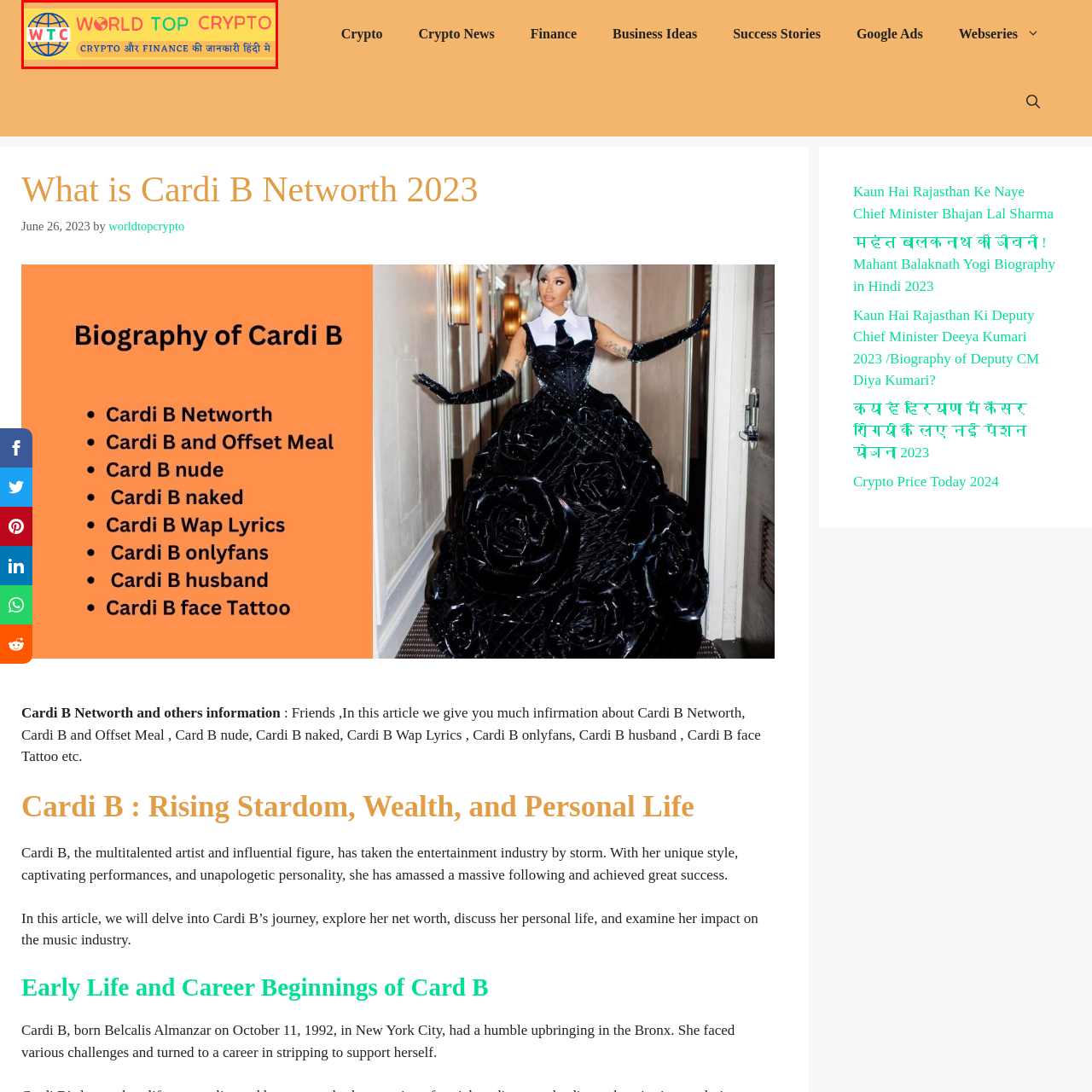Generate a meticulous caption for the image that is highlighted by the red boundary line.

The image features the logo for "World Top Crypto" (WTC), which prominently emphasizes its focus on cryptocurrency and finance information in Hindi. The design incorporates a globe icon, symbolizing the global reach and influence of cryptocurrency, alongside vibrant text that highlights the brand's name. The color palette is bright, utilizing shades of orange, blue, and green to attract attention and convey a modern, energetic vibe suitable for a digital finance platform. The tagline reinforces its mission to provide valuable insights into the crypto and finance sectors.